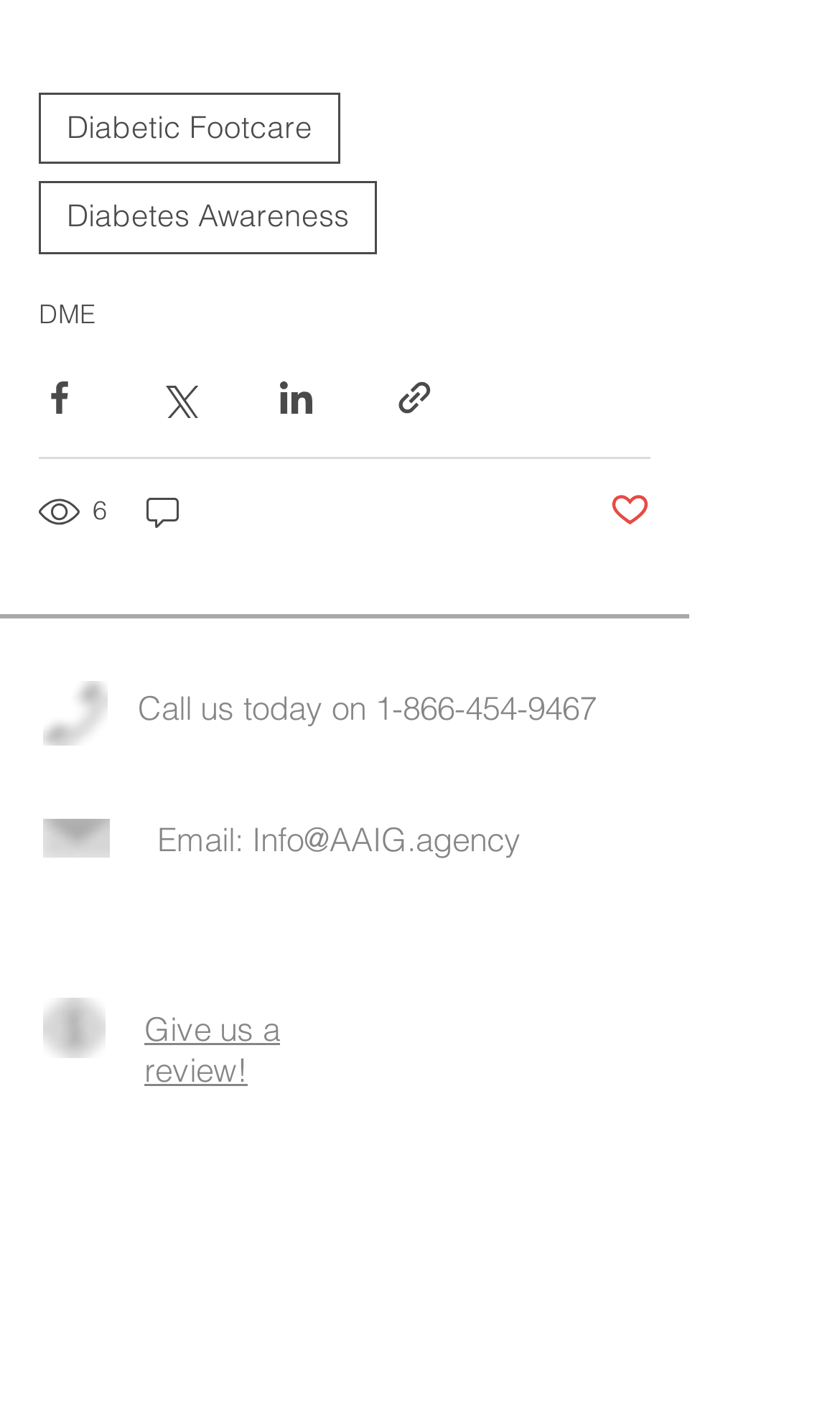Please predict the bounding box coordinates of the element's region where a click is necessary to complete the following instruction: "Email Info@AAIG.agency". The coordinates should be represented by four float numbers between 0 and 1, i.e., [left, top, right, bottom].

[0.3, 0.581, 0.621, 0.61]